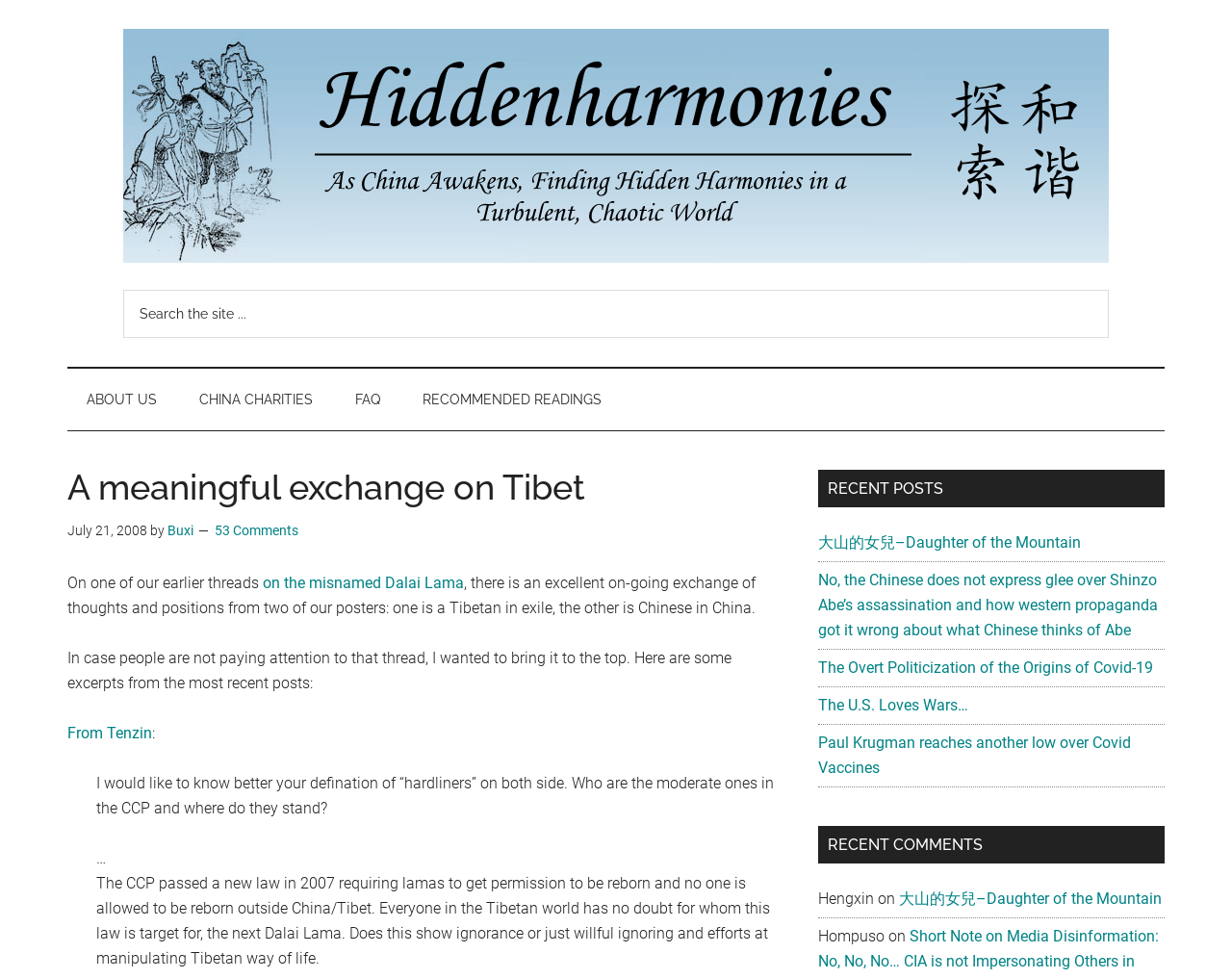Identify the bounding box for the described UI element: "About Us".

[0.055, 0.377, 0.143, 0.44]